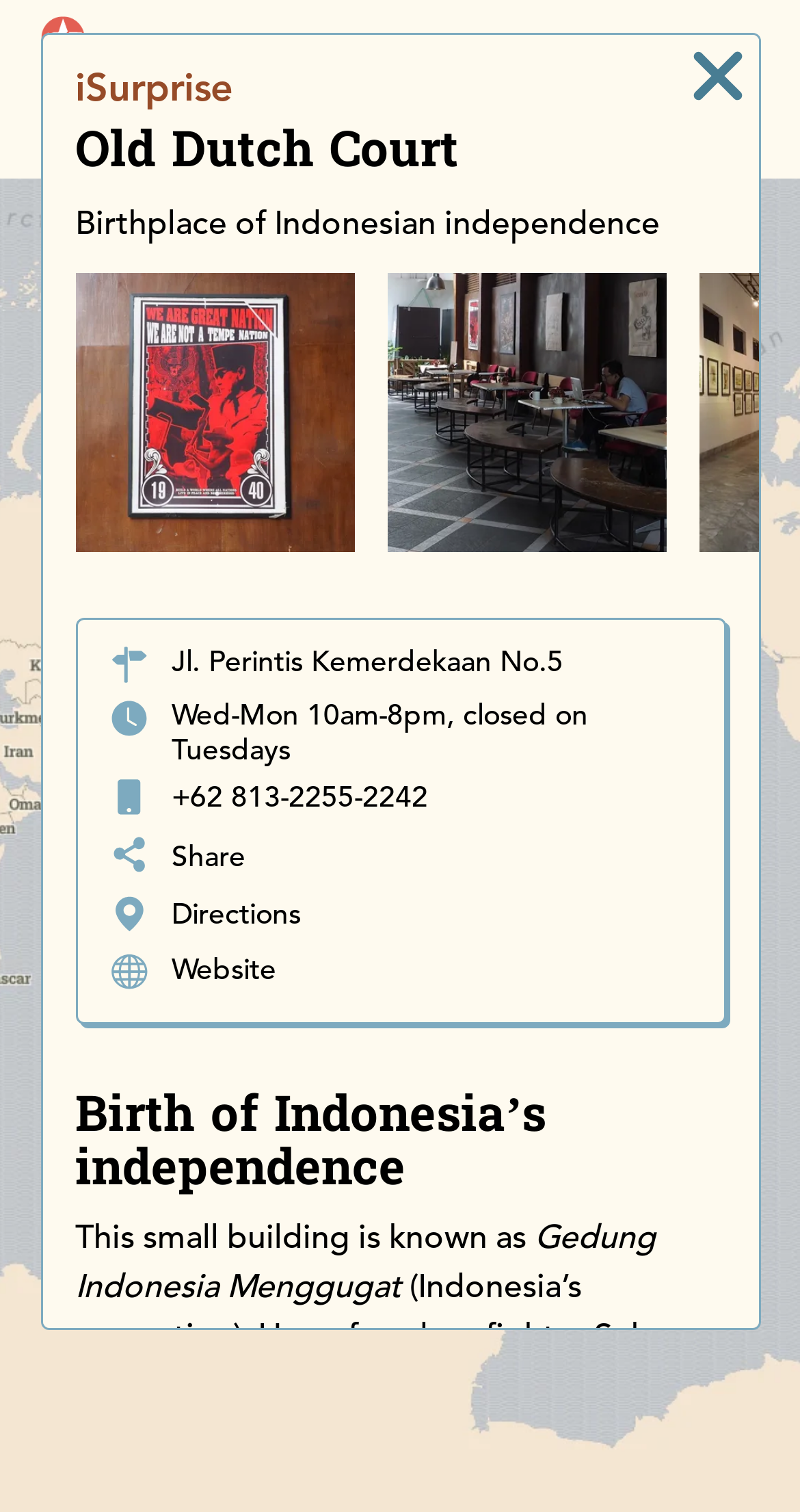Identify the bounding box coordinates for the element that needs to be clicked to fulfill this instruction: "Share this page". Provide the coordinates in the format of four float numbers between 0 and 1: [left, top, right, bottom].

[0.137, 0.552, 0.306, 0.586]